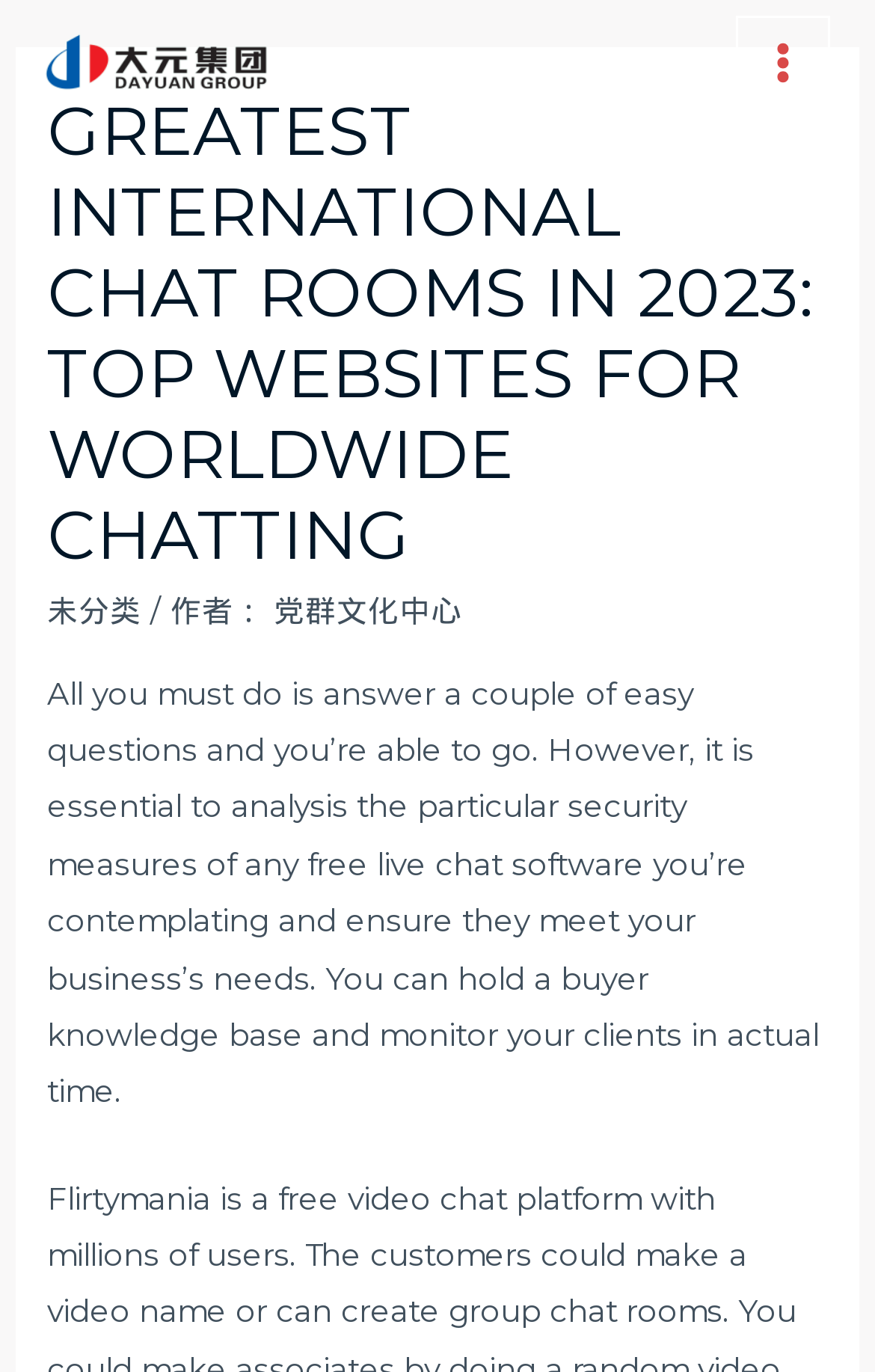With reference to the image, please provide a detailed answer to the following question: What can you hold with the free live chat software?

The text states that you can hold a customer knowledge base and monitor your clients in real-time, suggesting that the software provides features for customer management and tracking.